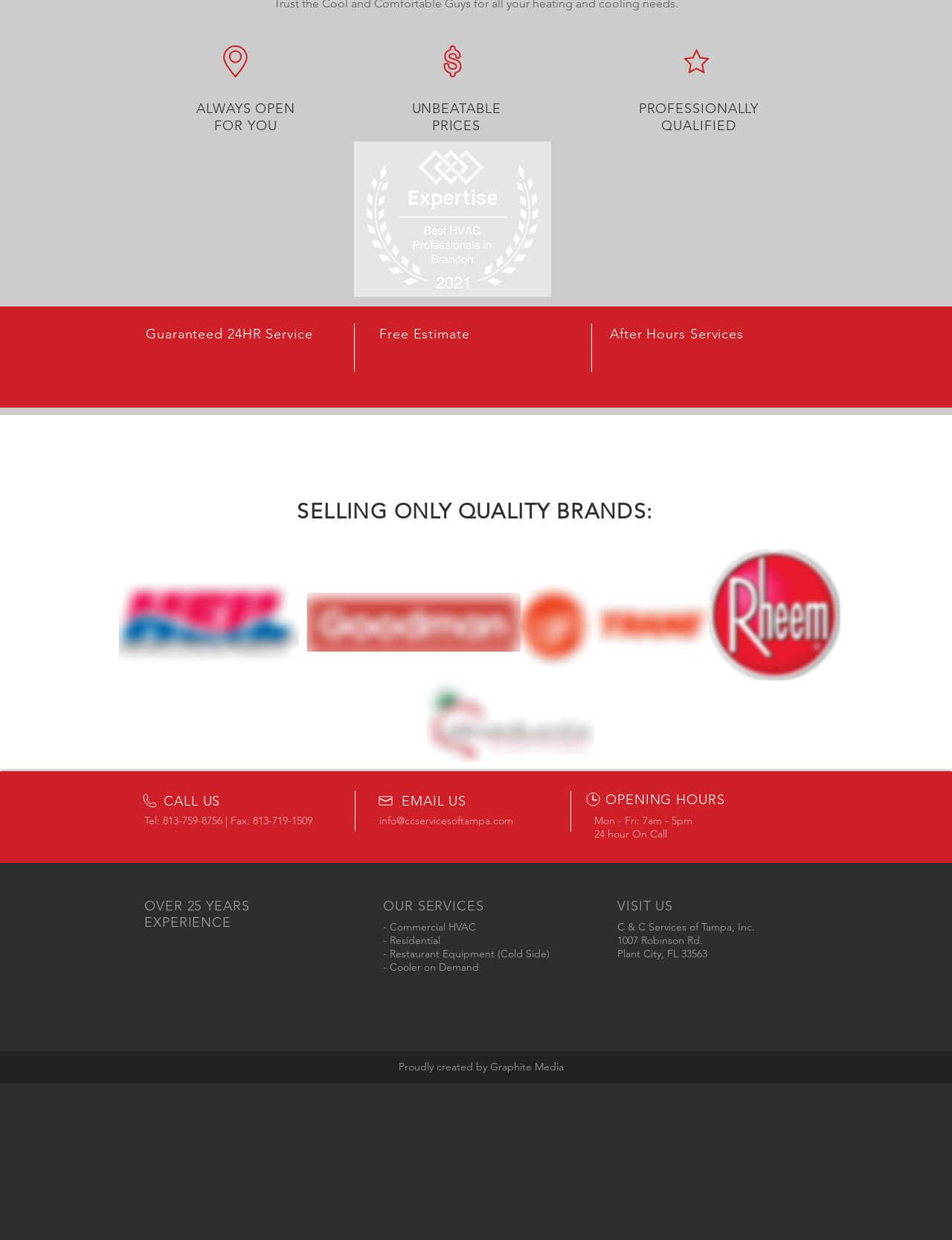Respond to the question below with a concise word or phrase:
What brands of HVAC systems does the company sell?

Heil, Goodman, Rheem, Trane